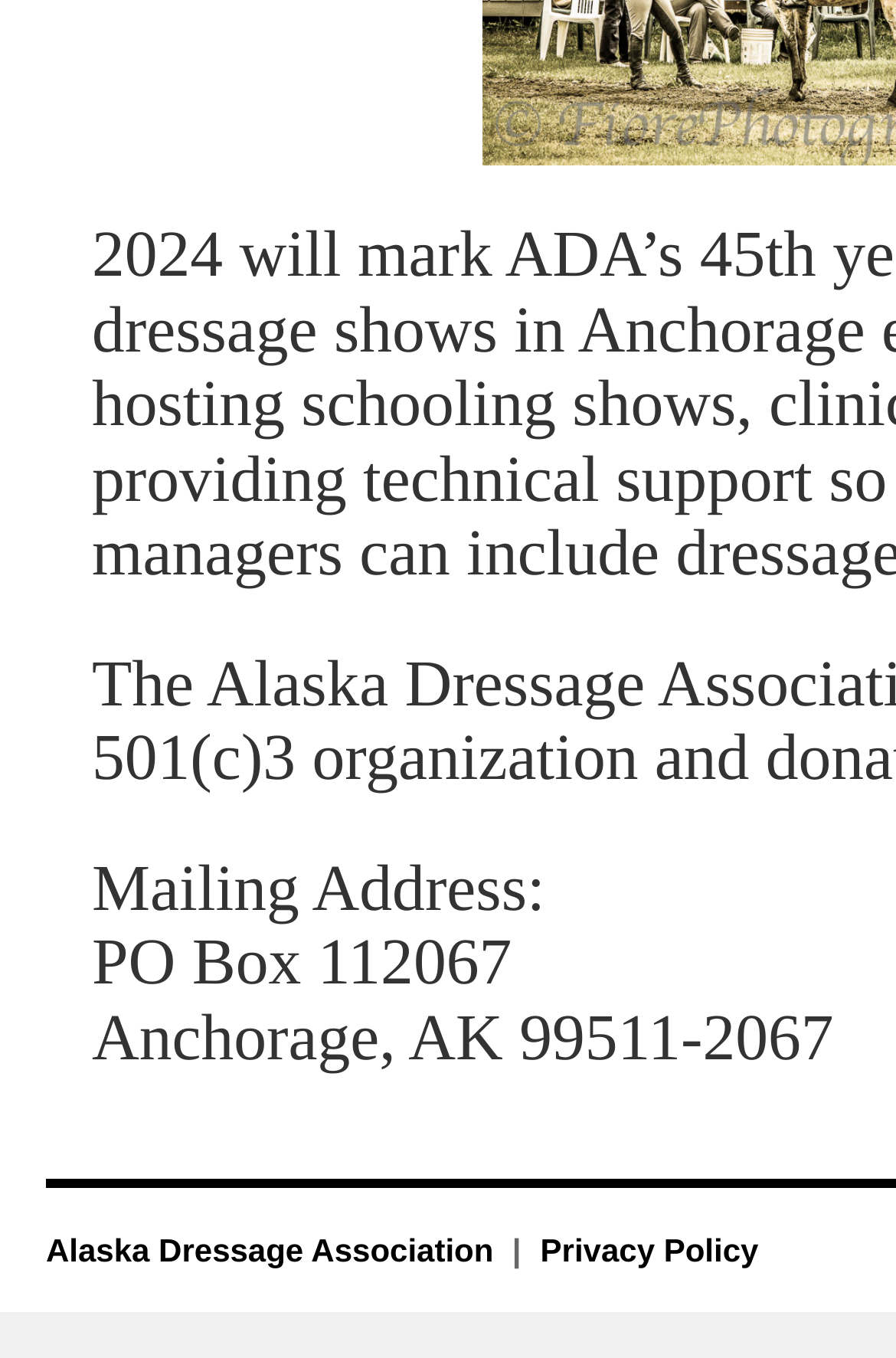Find the bounding box coordinates for the HTML element specified by: "Alaska Dressage Association".

[0.051, 0.907, 0.561, 0.934]